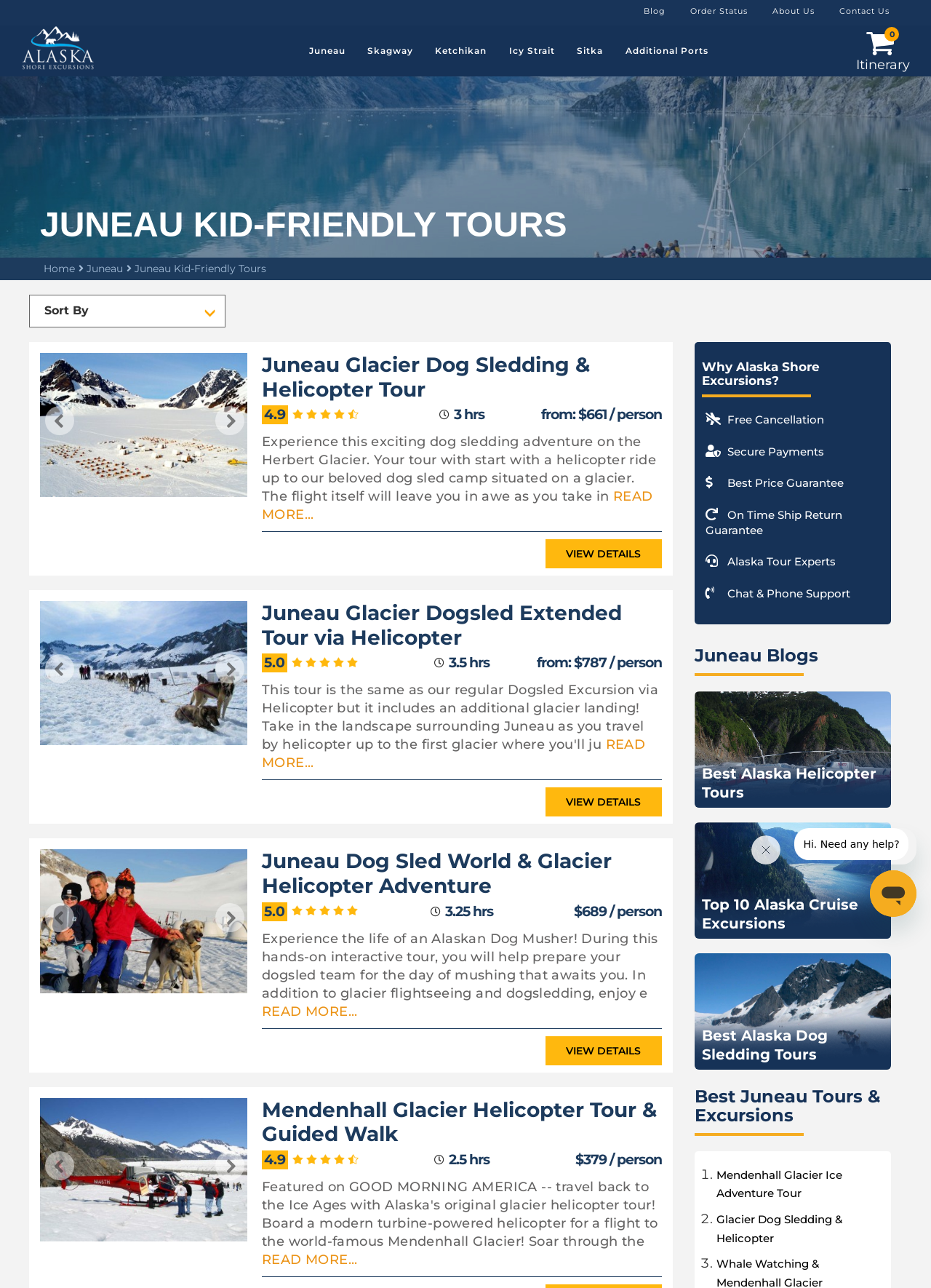Provide a thorough and detailed response to the question by examining the image: 
What is the rating of the Juneau Dog Sled World & Glacier Helicopter Adventure?

I found the answer by looking at the details of the Juneau Dog Sled World & Glacier Helicopter Adventure, which has a static text element with the text '5.0'.